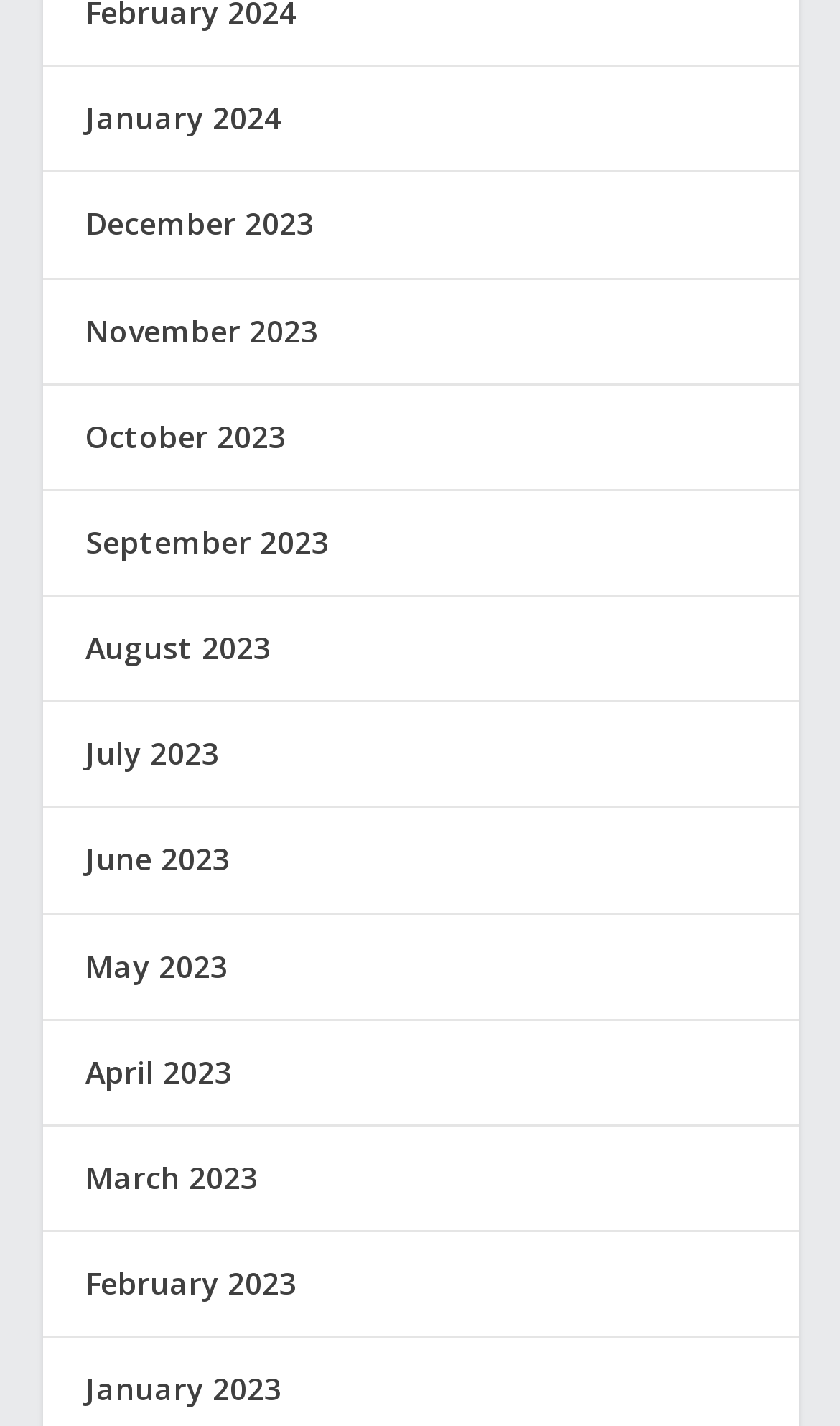Give the bounding box coordinates for this UI element: "February 2023". The coordinates should be four float numbers between 0 and 1, arranged as [left, top, right, bottom].

[0.101, 0.885, 0.353, 0.914]